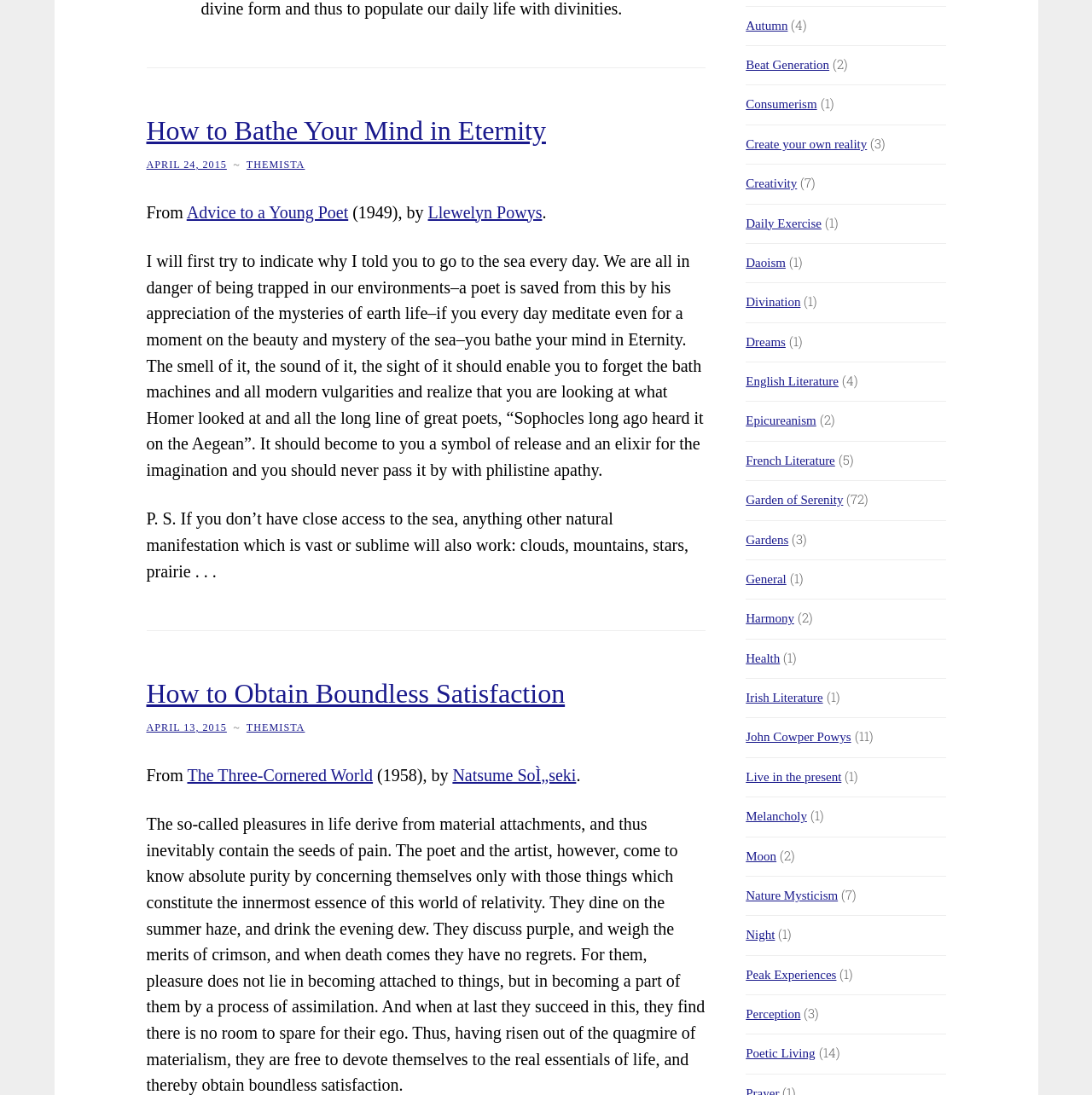How many categories are listed at the bottom of the page?
Please use the visual content to give a single word or phrase answer.

24